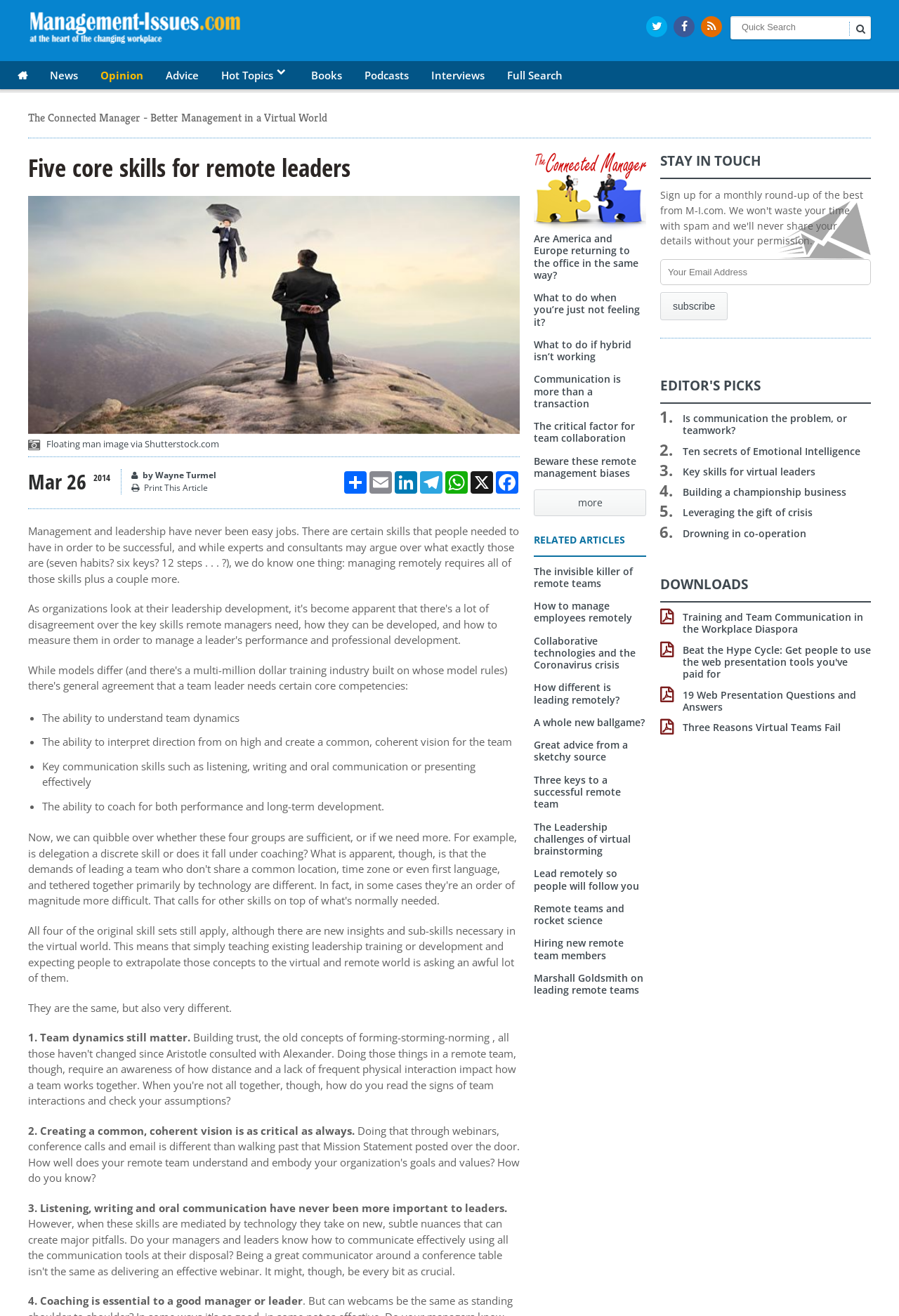Show the bounding box coordinates for the HTML element described as: "How different is leading remotely?".

[0.594, 0.517, 0.689, 0.537]